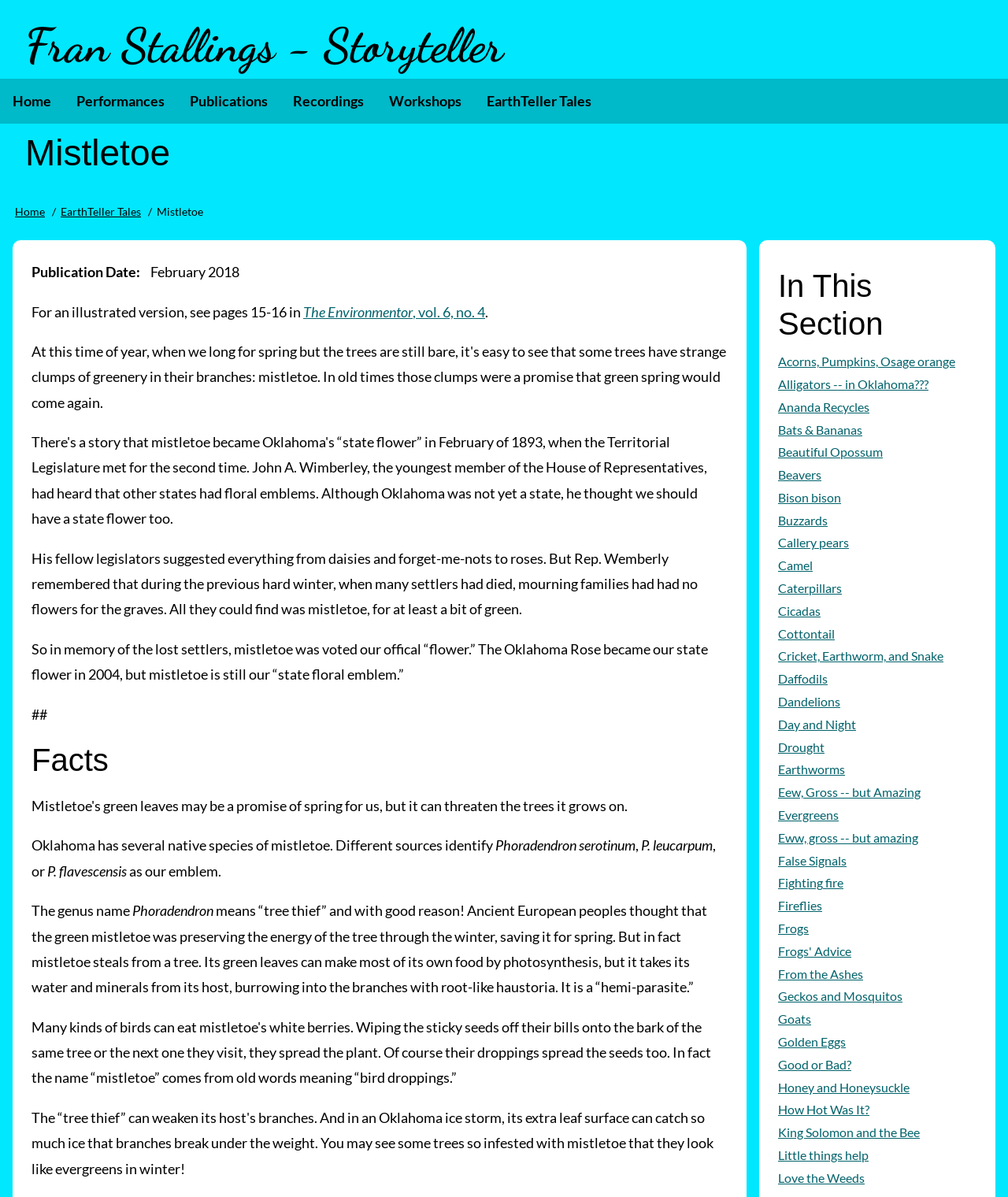Determine the bounding box coordinates of the clickable region to follow the instruction: "Click the 'Mistletoe' link in the main navigation".

[0.0, 0.066, 0.063, 0.103]